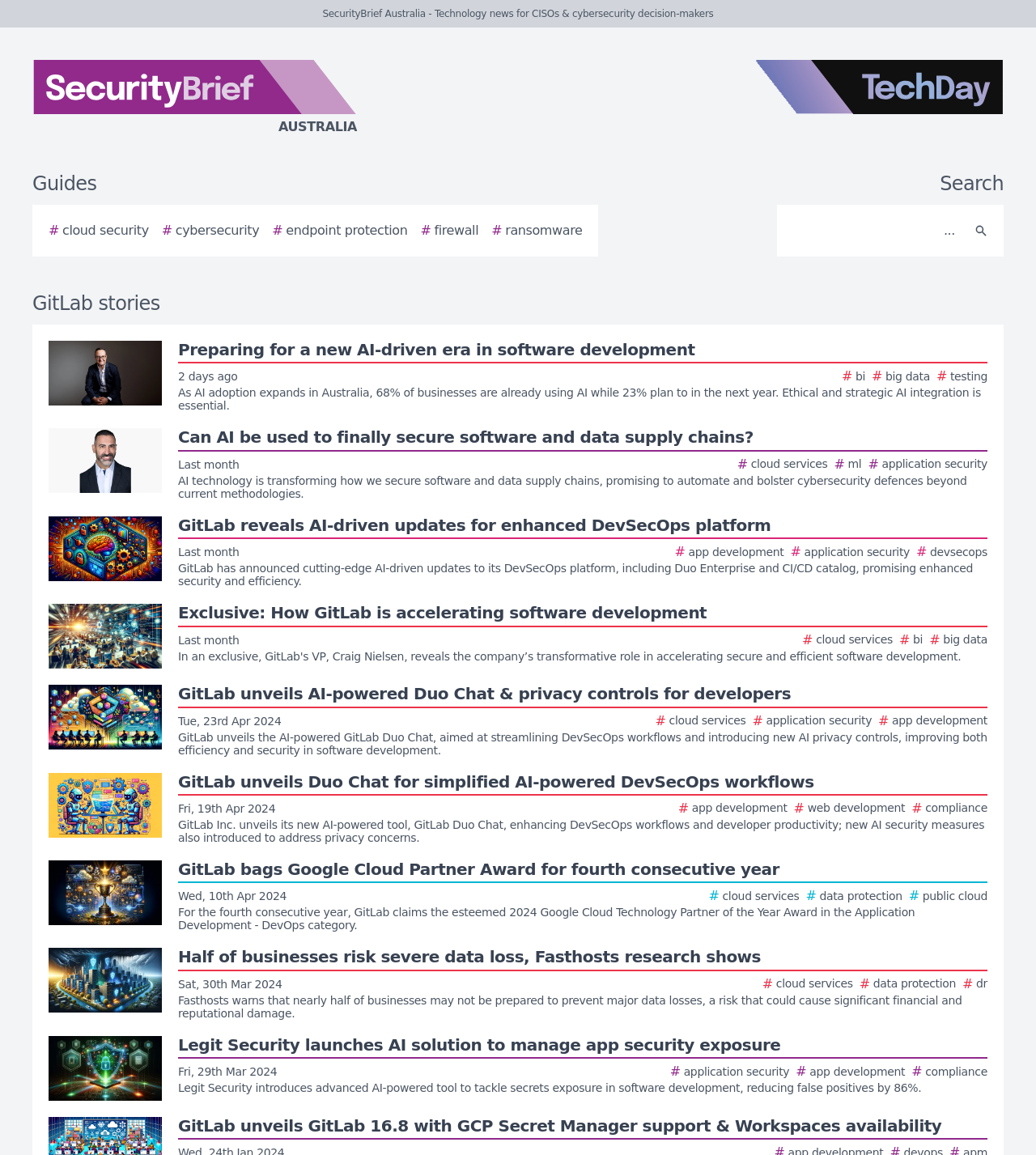Locate the bounding box coordinates of the element's region that should be clicked to carry out the following instruction: "View more stories about cloud security". The coordinates need to be four float numbers between 0 and 1, i.e., [left, top, right, bottom].

[0.047, 0.191, 0.144, 0.208]